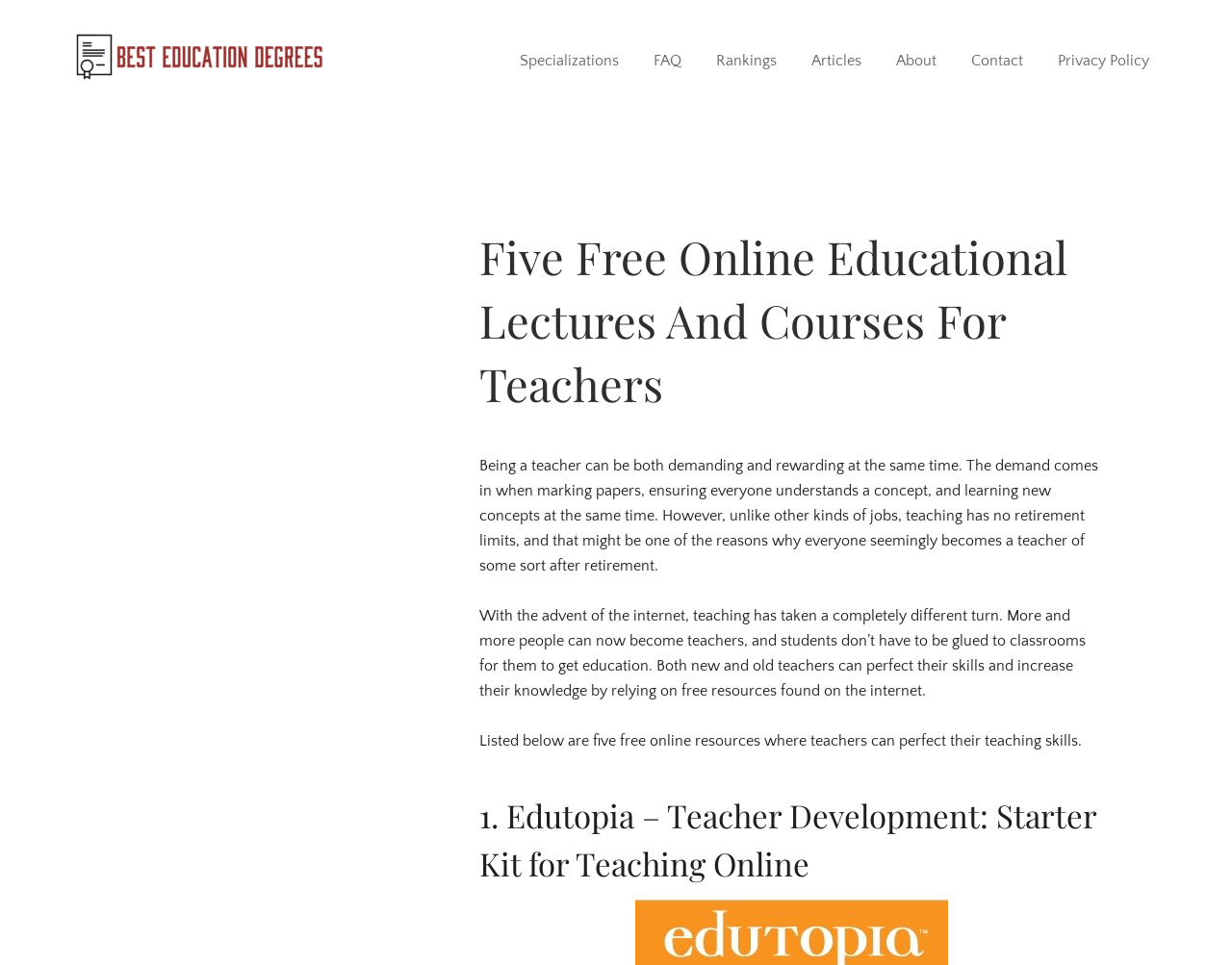Please find and report the bounding box coordinates of the element to click in order to perform the following action: "go to the 'About' section". The coordinates should be expressed as four float numbers between 0 and 1, in the format [left, top, right, bottom].

[0.715, 0.033, 0.773, 0.091]